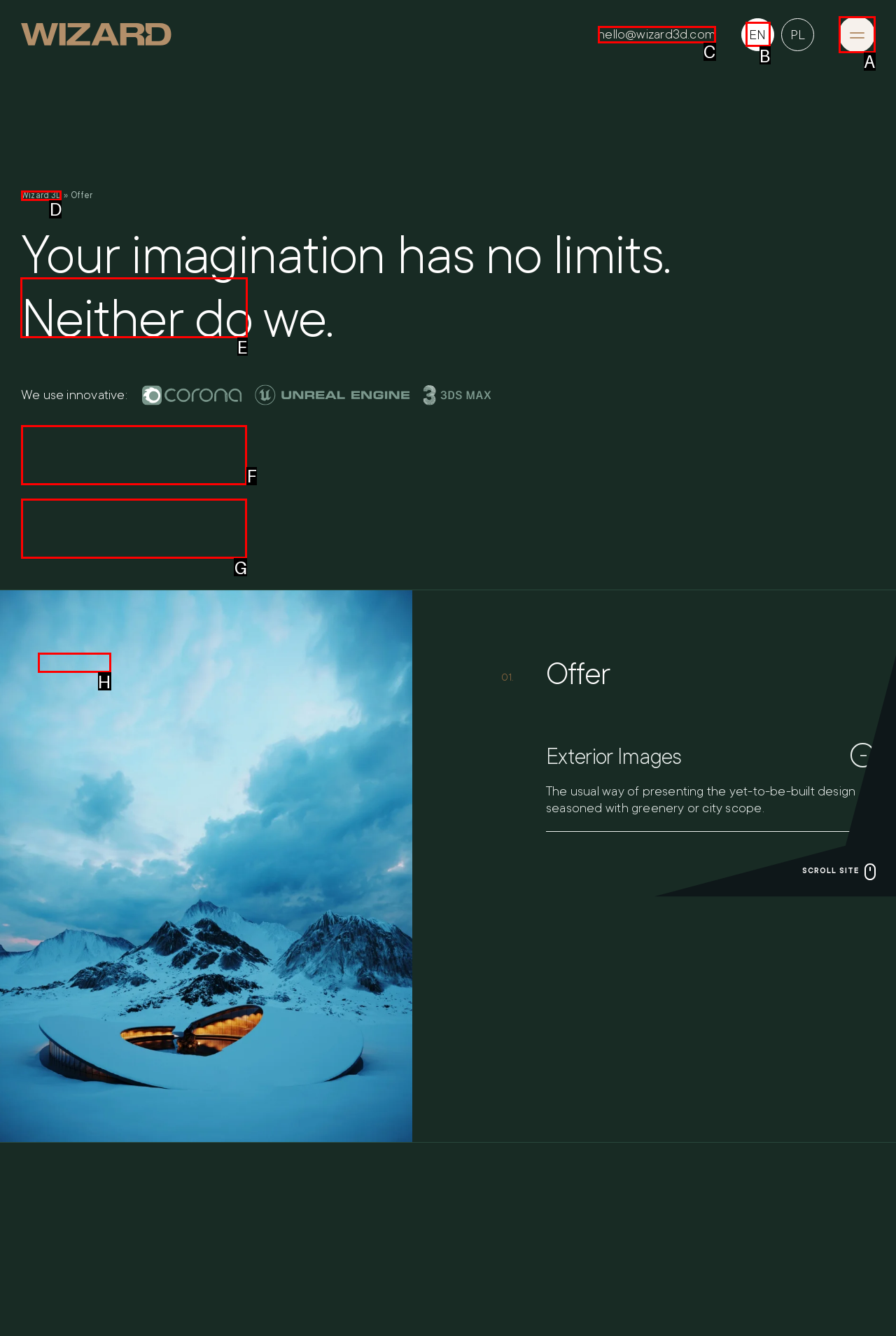Out of the given choices, which letter corresponds to the UI element required to Click the 'About Us' link? Answer with the letter.

E